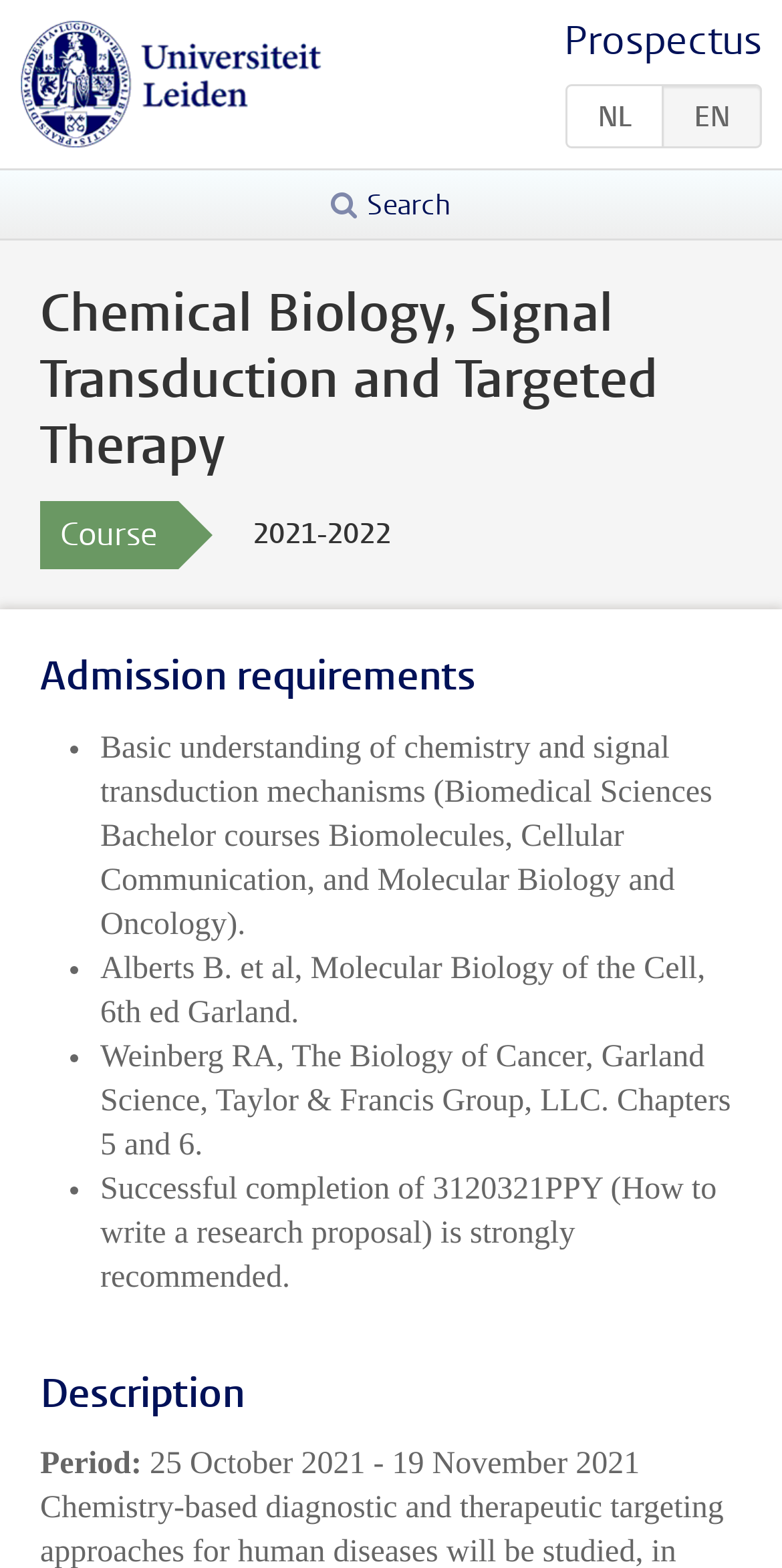Answer the question below using just one word or a short phrase: 
How many admission requirements are listed?

4